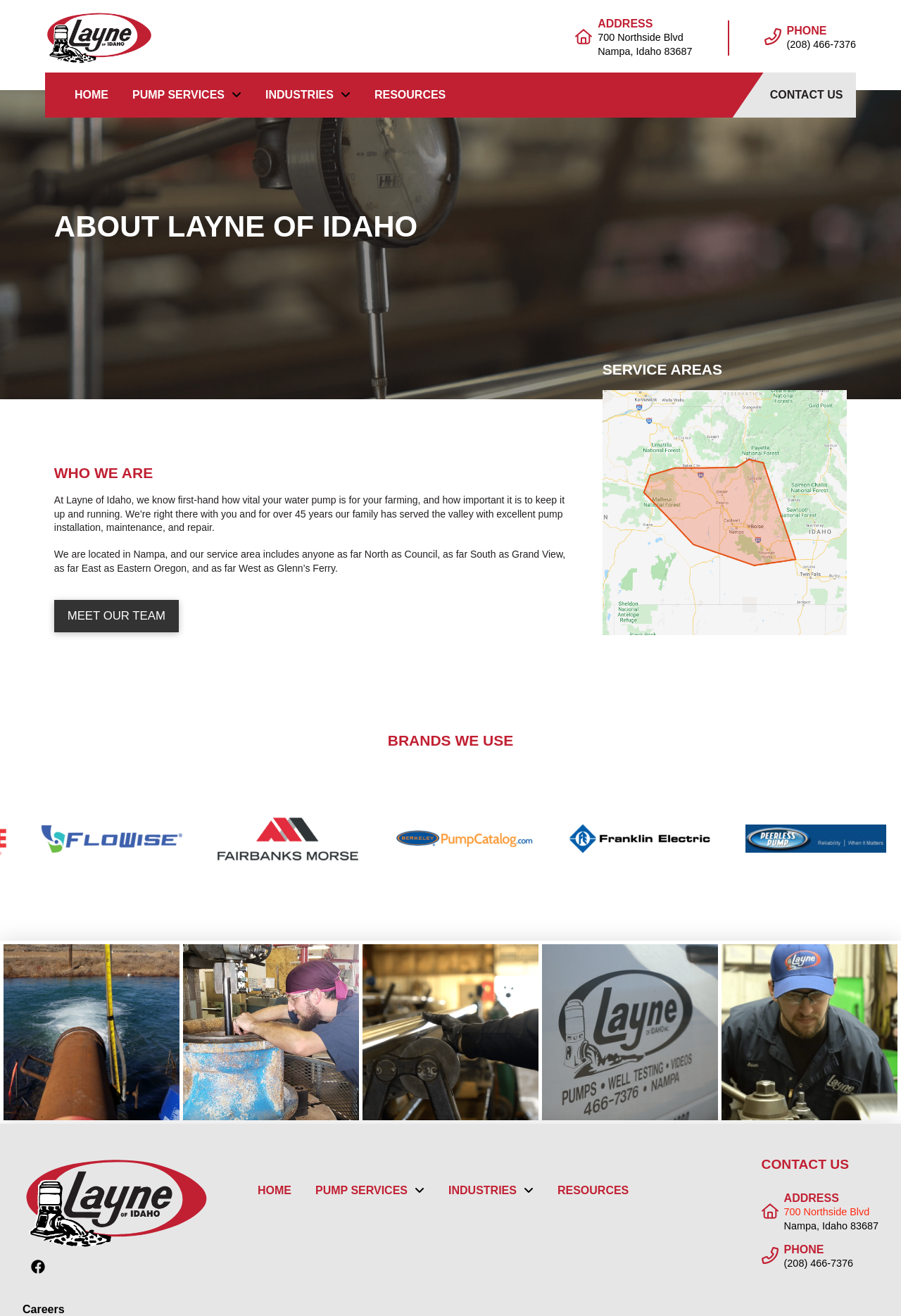Can you find the bounding box coordinates for the element to click on to achieve the instruction: "Click the 'PUMP SERVICES' link"?

[0.134, 0.055, 0.281, 0.089]